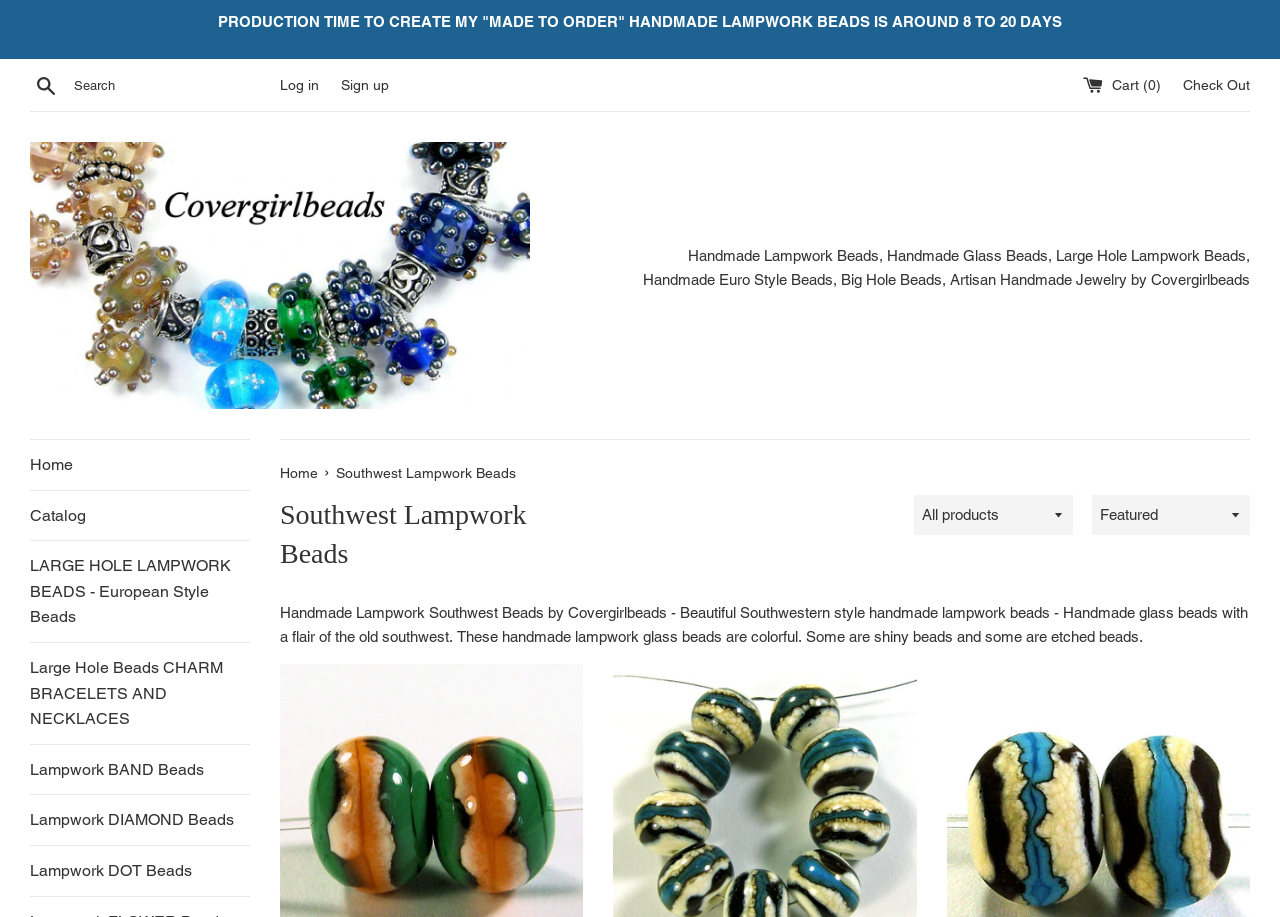Indicate the bounding box coordinates of the clickable region to achieve the following instruction: "Search for handmade lampwork beads."

[0.023, 0.074, 0.219, 0.113]